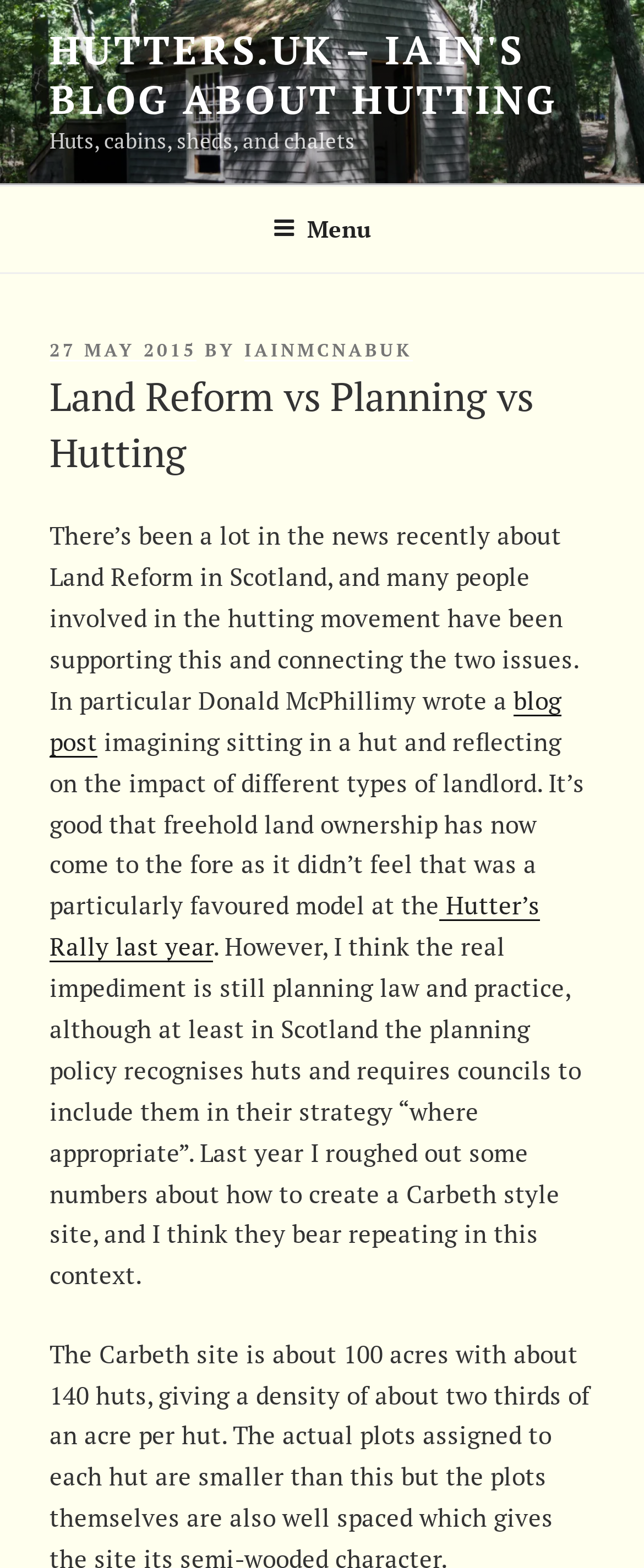Who wrote the blog post?
Kindly answer the question with as much detail as you can.

I found the author's name by looking at the text 'BY IAINMCNABUK' which is located below the date '27 MAY 2015', indicating the author of the blog post.